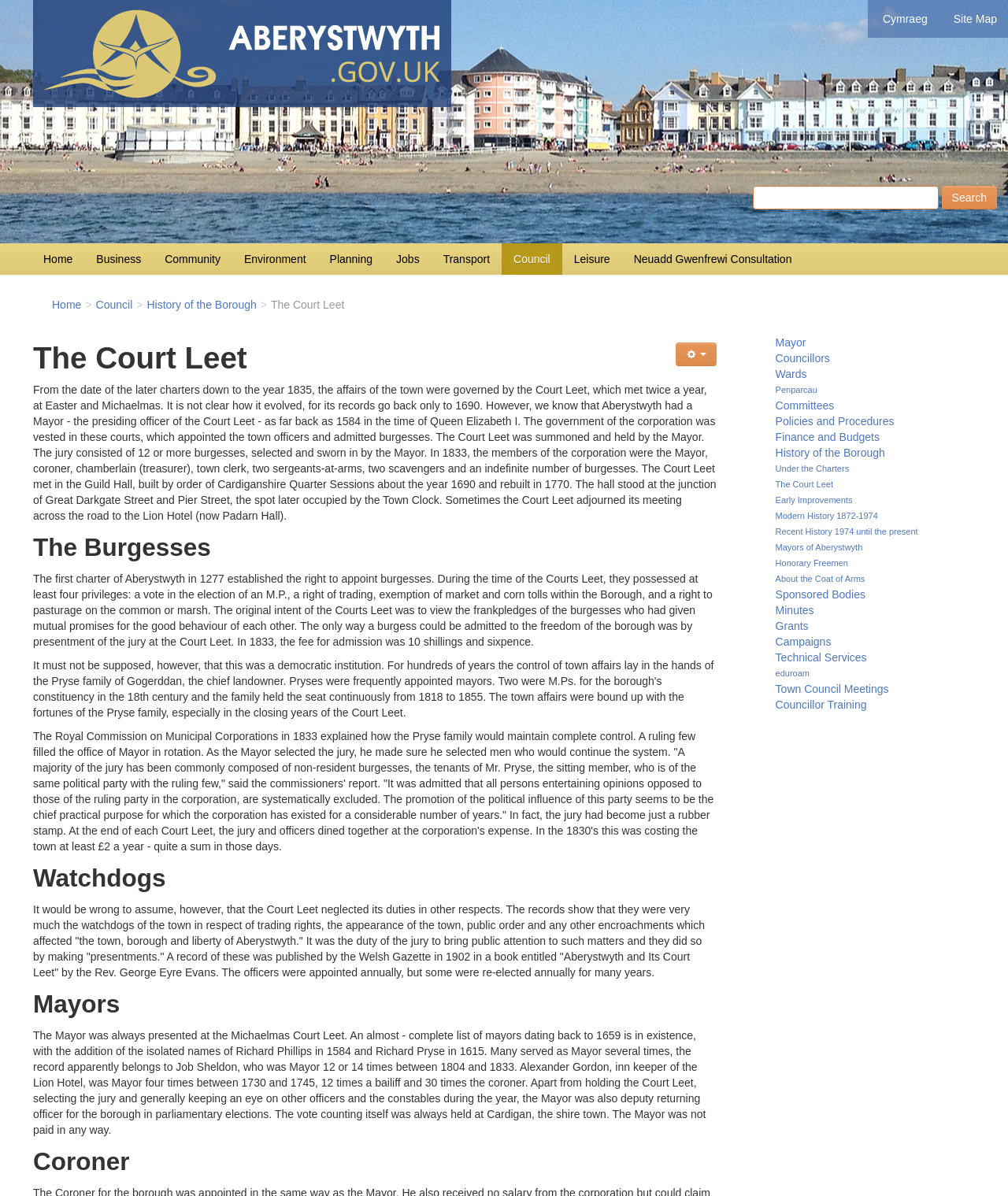Determine the bounding box coordinates of the region I should click to achieve the following instruction: "Go to the Home page". Ensure the bounding box coordinates are four float numbers between 0 and 1, i.e., [left, top, right, bottom].

[0.031, 0.203, 0.084, 0.23]